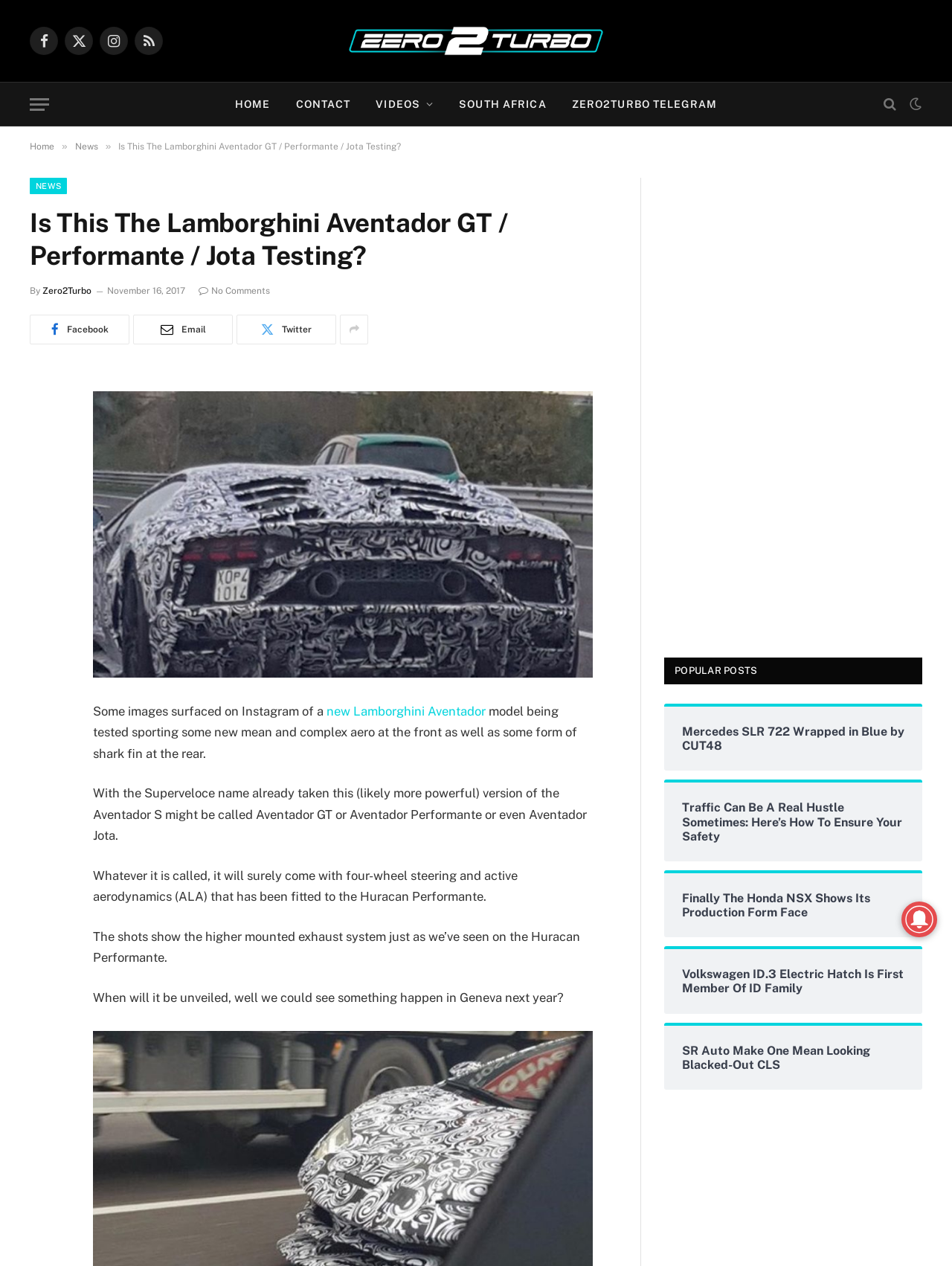What is the name of the website?
Based on the visual, give a brief answer using one word or a short phrase.

Zero2Turbo